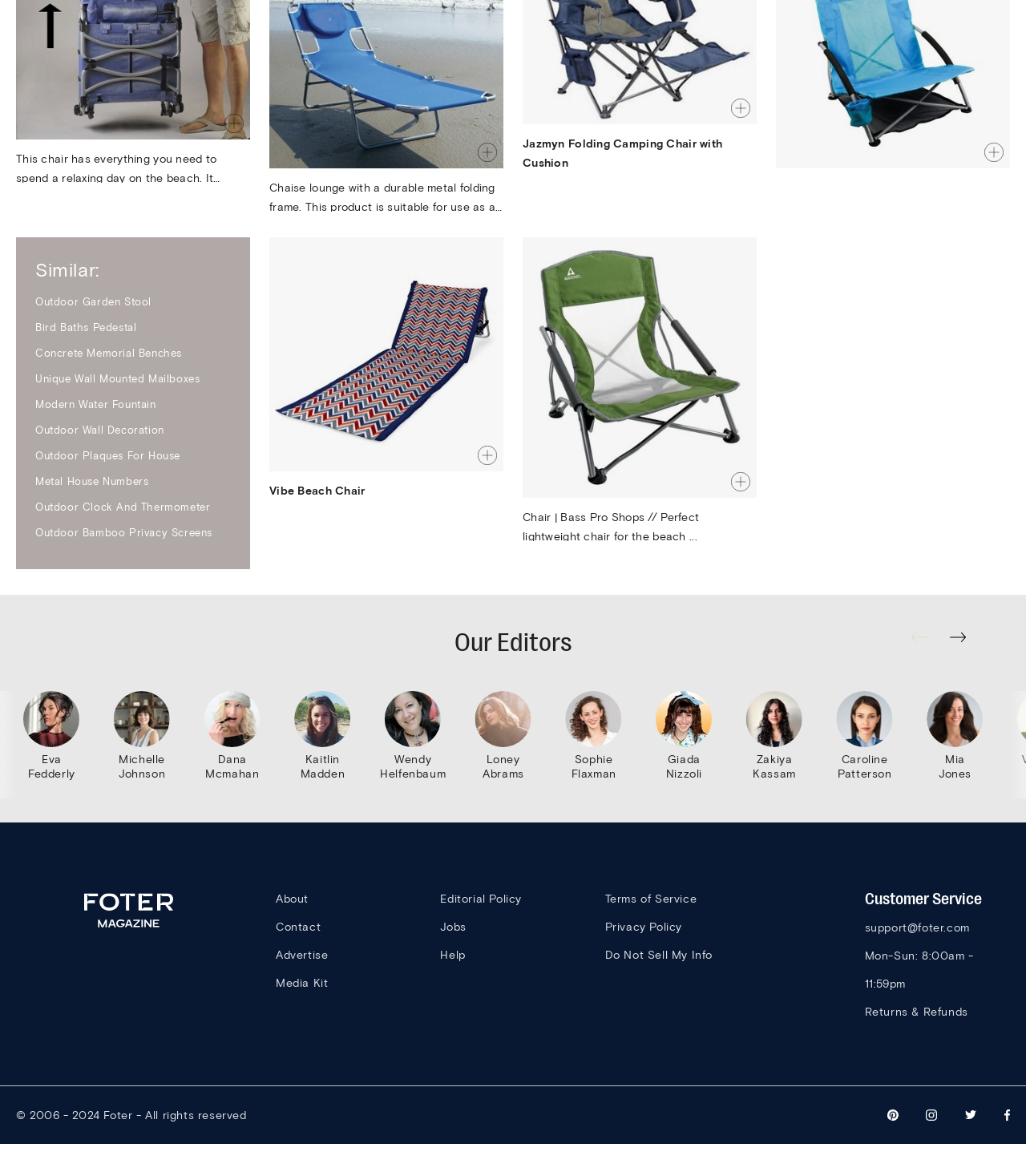Please identify the bounding box coordinates of the region to click in order to complete the task: "Learn about returns and refunds". The coordinates must be four float numbers between 0 and 1, specified as [left, top, right, bottom].

[0.843, 0.881, 0.944, 0.893]